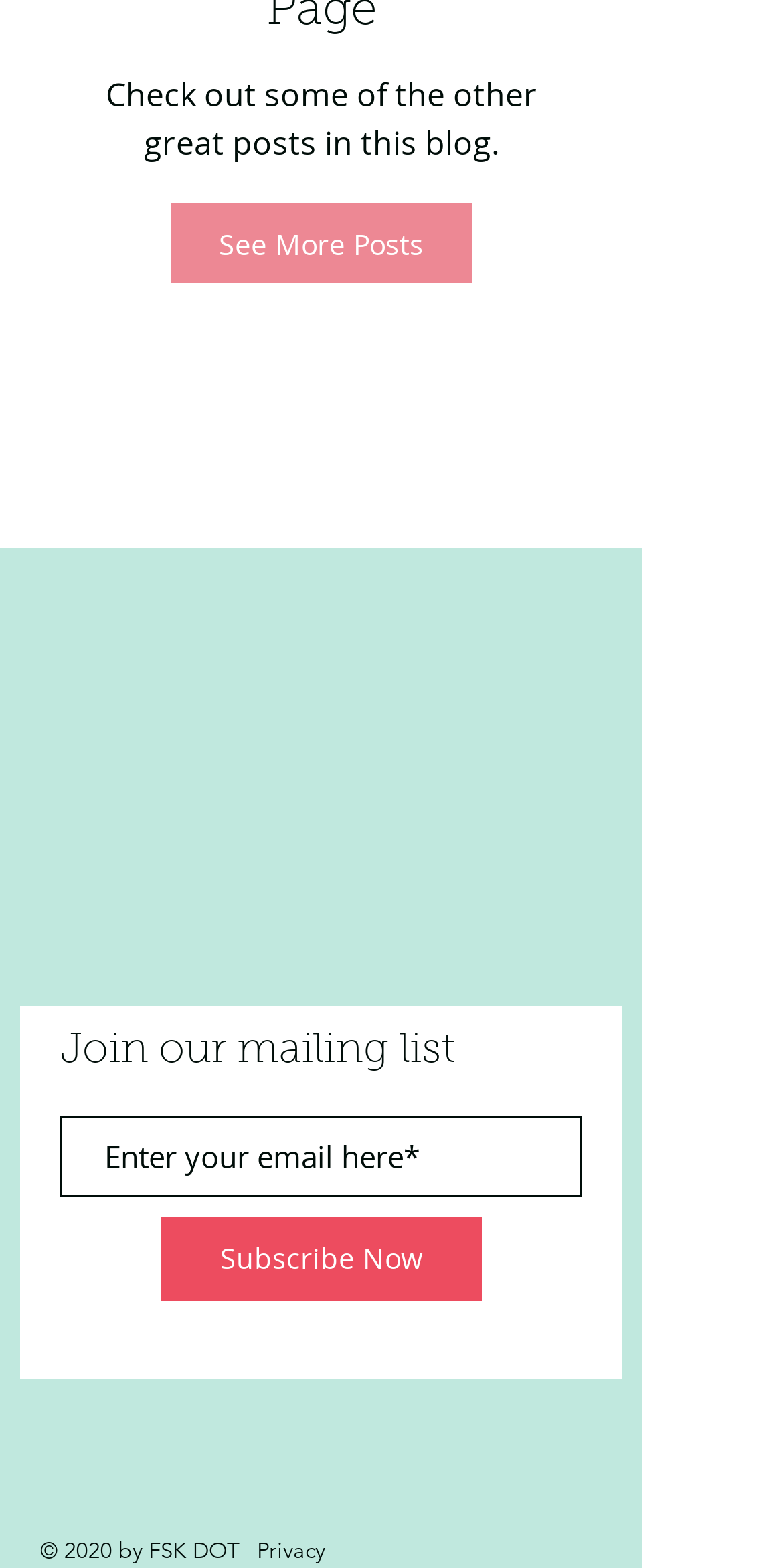Find the bounding box coordinates for the area you need to click to carry out the instruction: "View more posts". The coordinates should be four float numbers between 0 and 1, indicated as [left, top, right, bottom].

[0.218, 0.129, 0.603, 0.181]